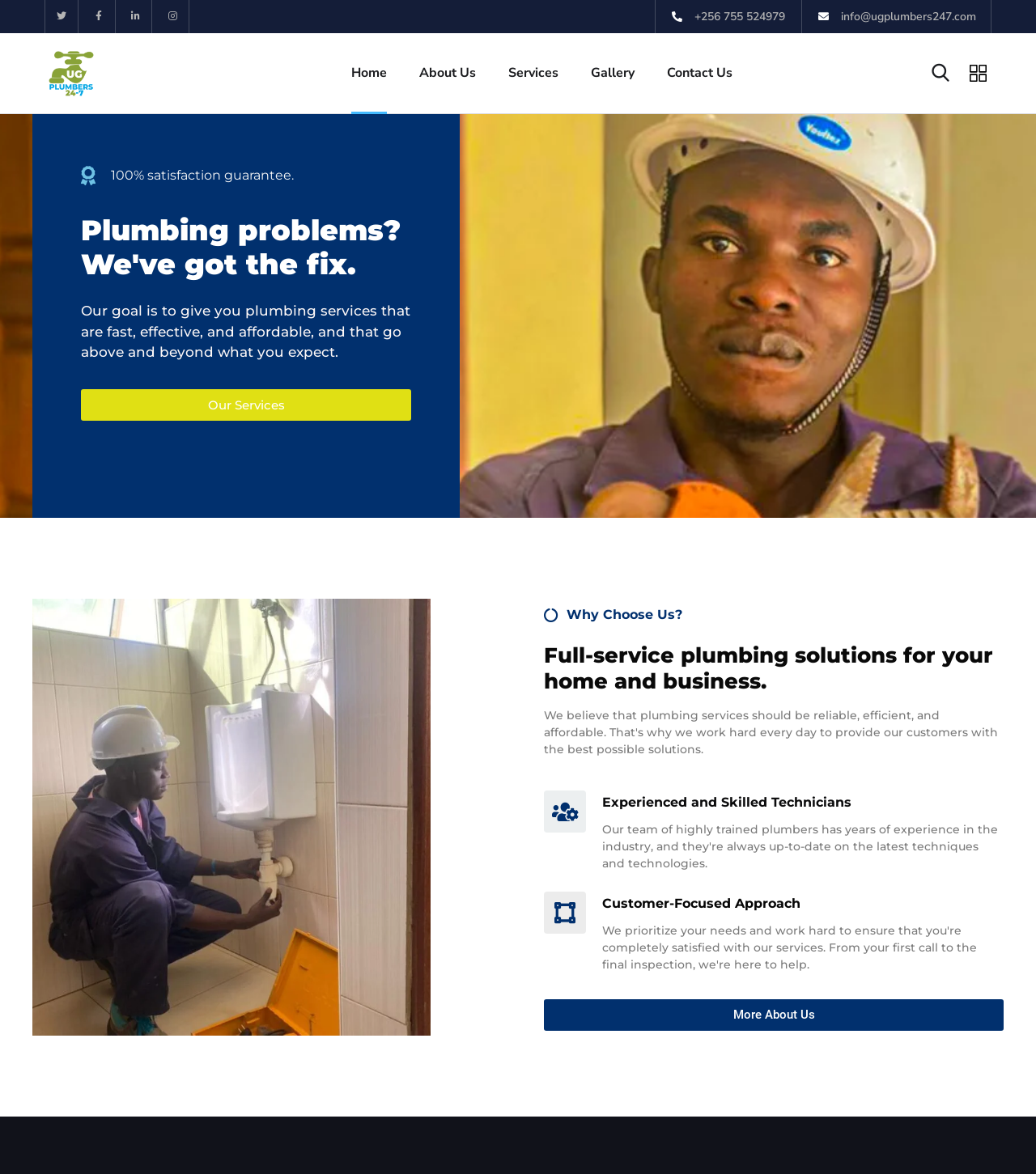Locate the UI element described by Contact Us and provide its bounding box coordinates. Use the format (top-left x, top-left y, bottom-right x, bottom-right y) with all values as floating point numbers between 0 and 1.

[0.643, 0.028, 0.707, 0.096]